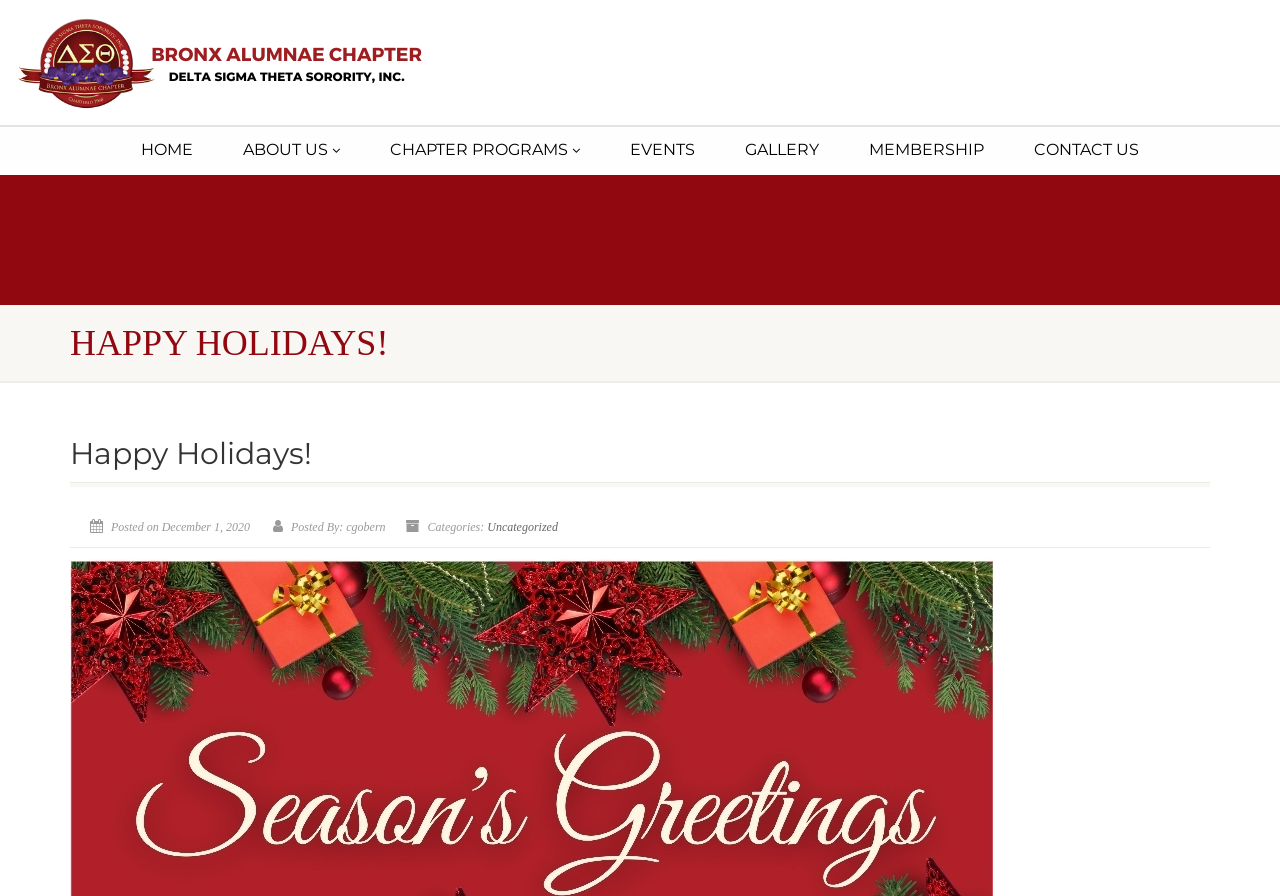Can you determine the bounding box coordinates of the area that needs to be clicked to fulfill the following instruction: "Visit the GALLERY"?

[0.562, 0.14, 0.659, 0.195]